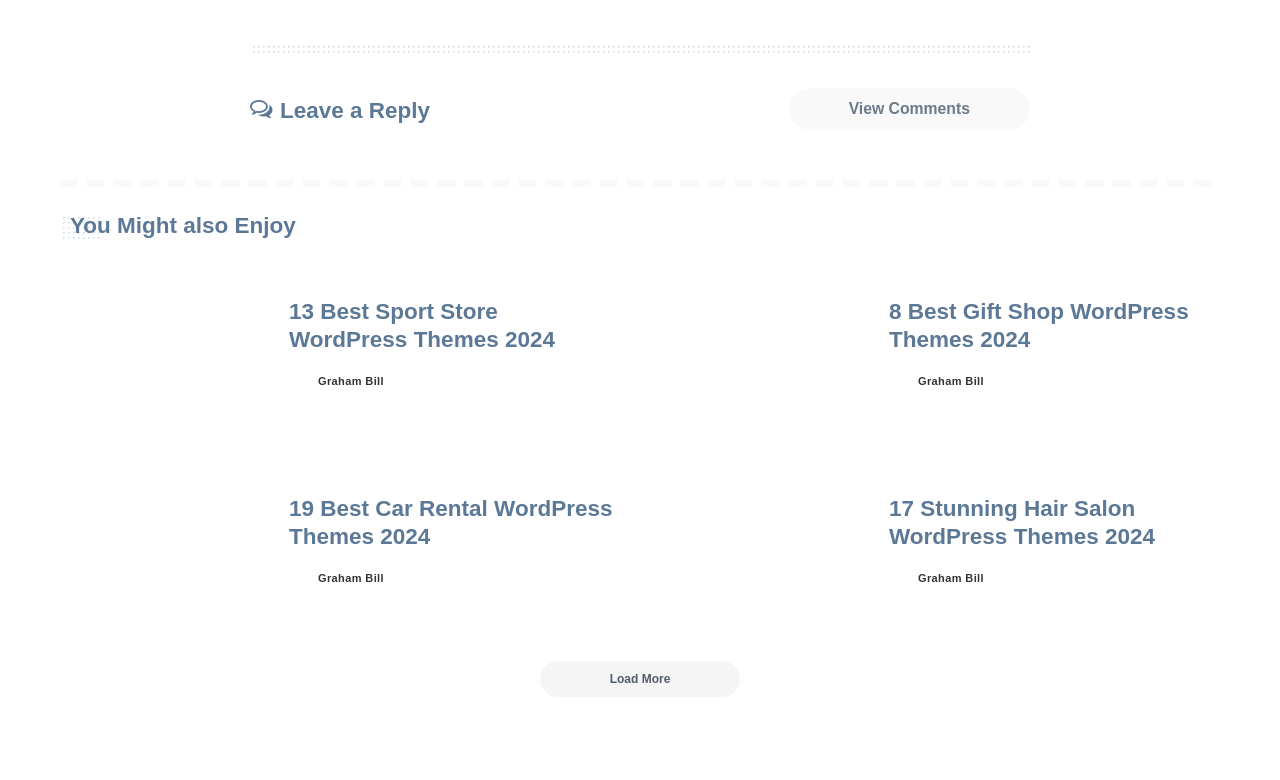Specify the bounding box coordinates for the region that must be clicked to perform the given instruction: "Load More".

[0.422, 0.848, 0.578, 0.894]